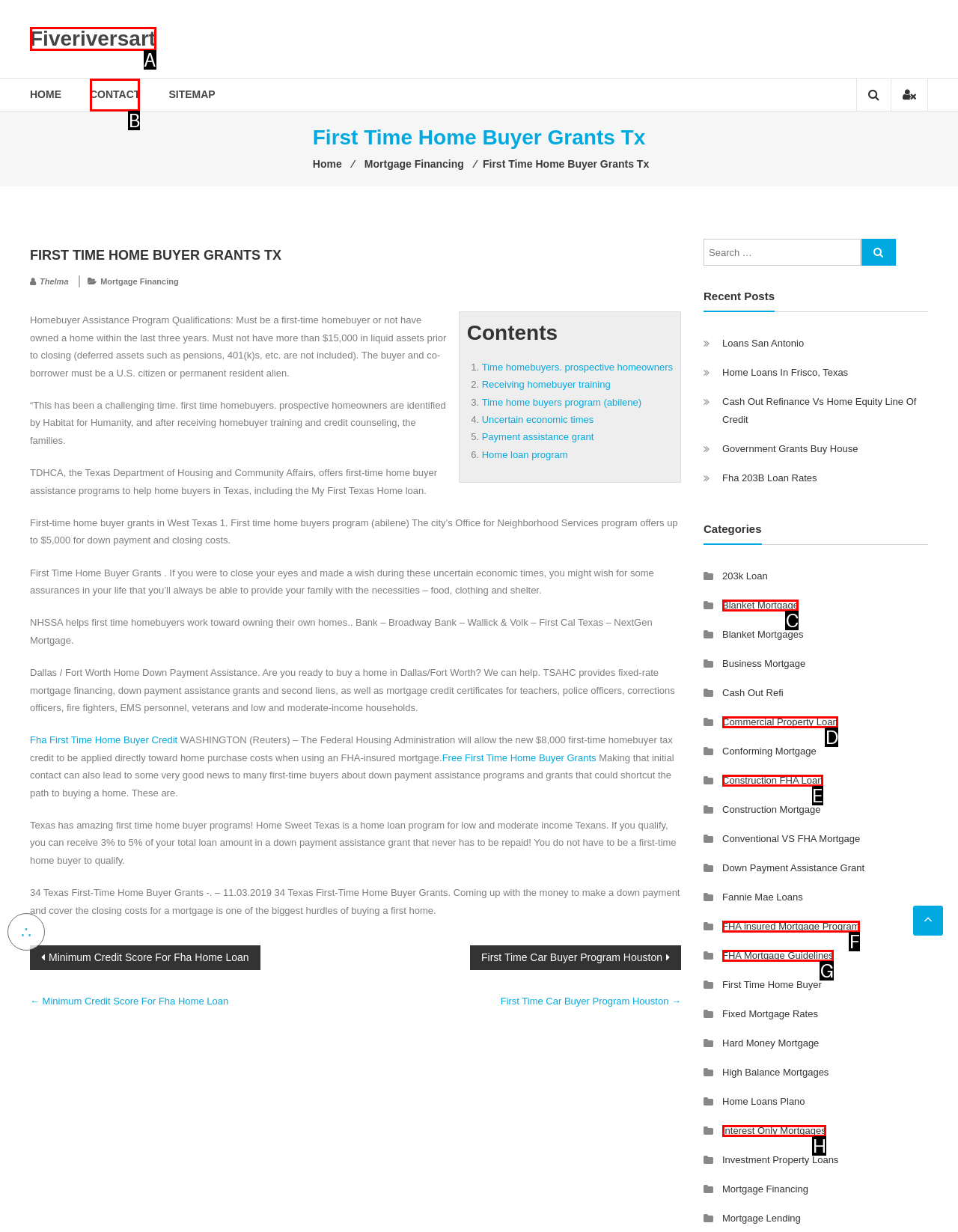Provide the letter of the HTML element that you need to click on to perform the task: Go to the 'CONTACT' page.
Answer with the letter corresponding to the correct option.

B